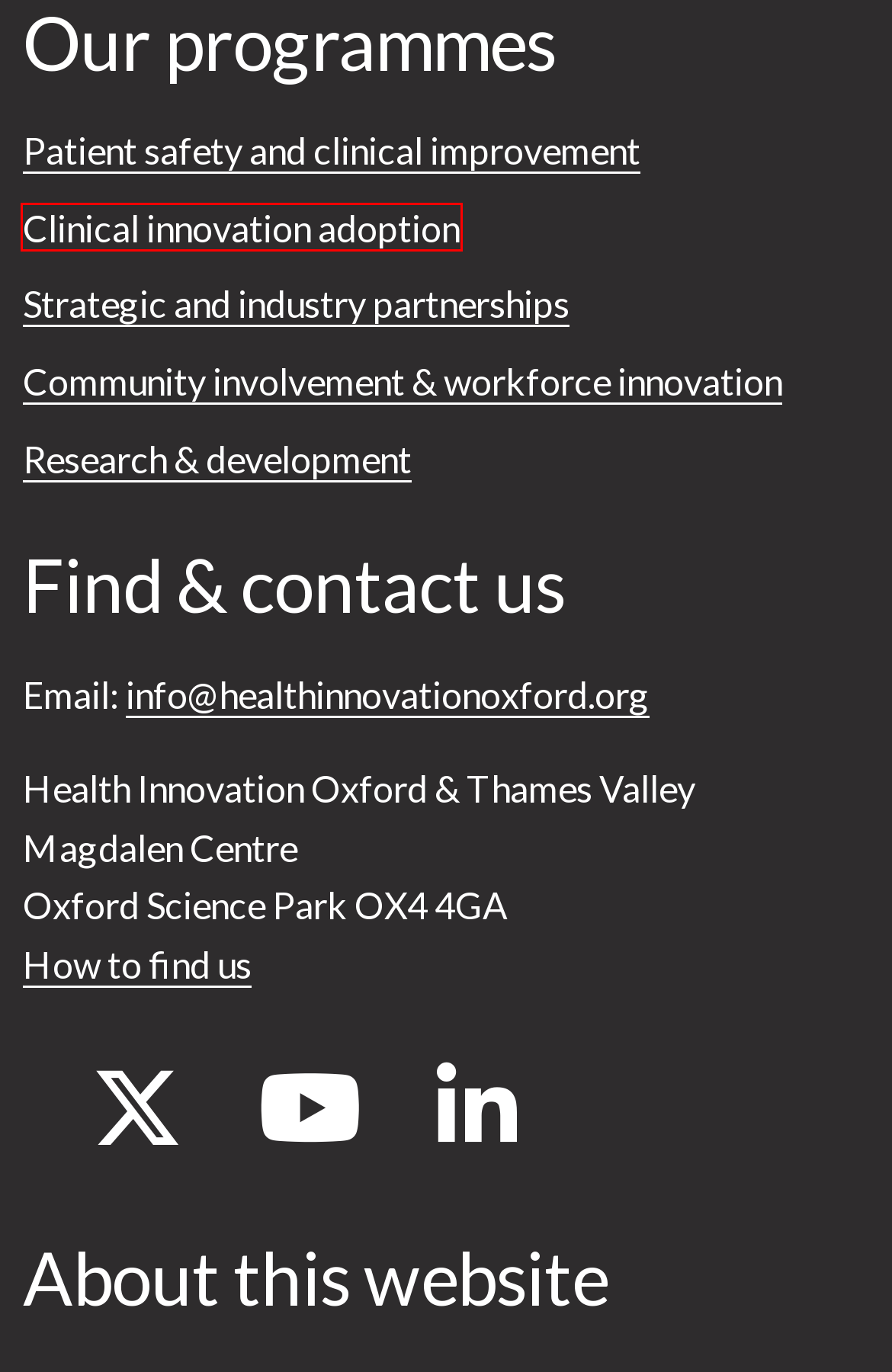You are given a screenshot of a webpage with a red rectangle bounding box around an element. Choose the best webpage description that matches the page after clicking the element in the bounding box. Here are the candidates:
A. Clinical Innovation Adoption - Health Innovation Oxford & Thames Valley
B. Accessibility statement - Health Innovation Oxford & Thames Valley
C. Community Involvement and Workforce Innovation - Health Innovation Oxford & Thames Valley
D. Health Innovation Oxford and Thames Valley
E. Strategic and Industry Partnerships - Health Innovation Oxford & Thames Valley
F. Research and Development - Health Innovation Oxford & Thames Valley
G. Events - Health Innovation Oxford & Thames Valley
H. Patient Safety - Health Innovation Oxford & Thames Valley

A